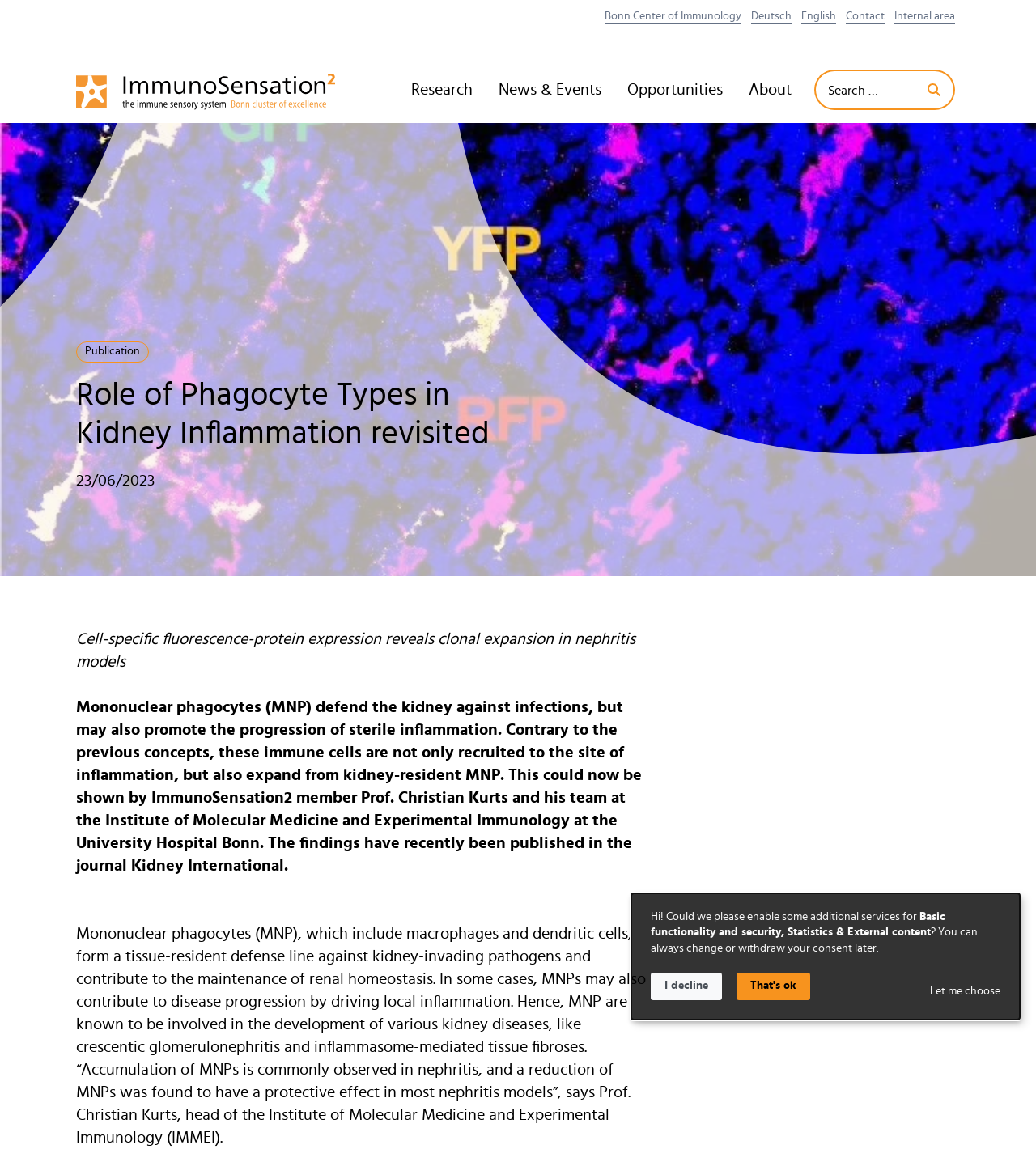Please give the bounding box coordinates of the area that should be clicked to fulfill the following instruction: "Go back to the home page". The coordinates should be in the format of four float numbers from 0 to 1, i.e., [left, top, right, bottom].

[0.073, 0.011, 0.323, 0.106]